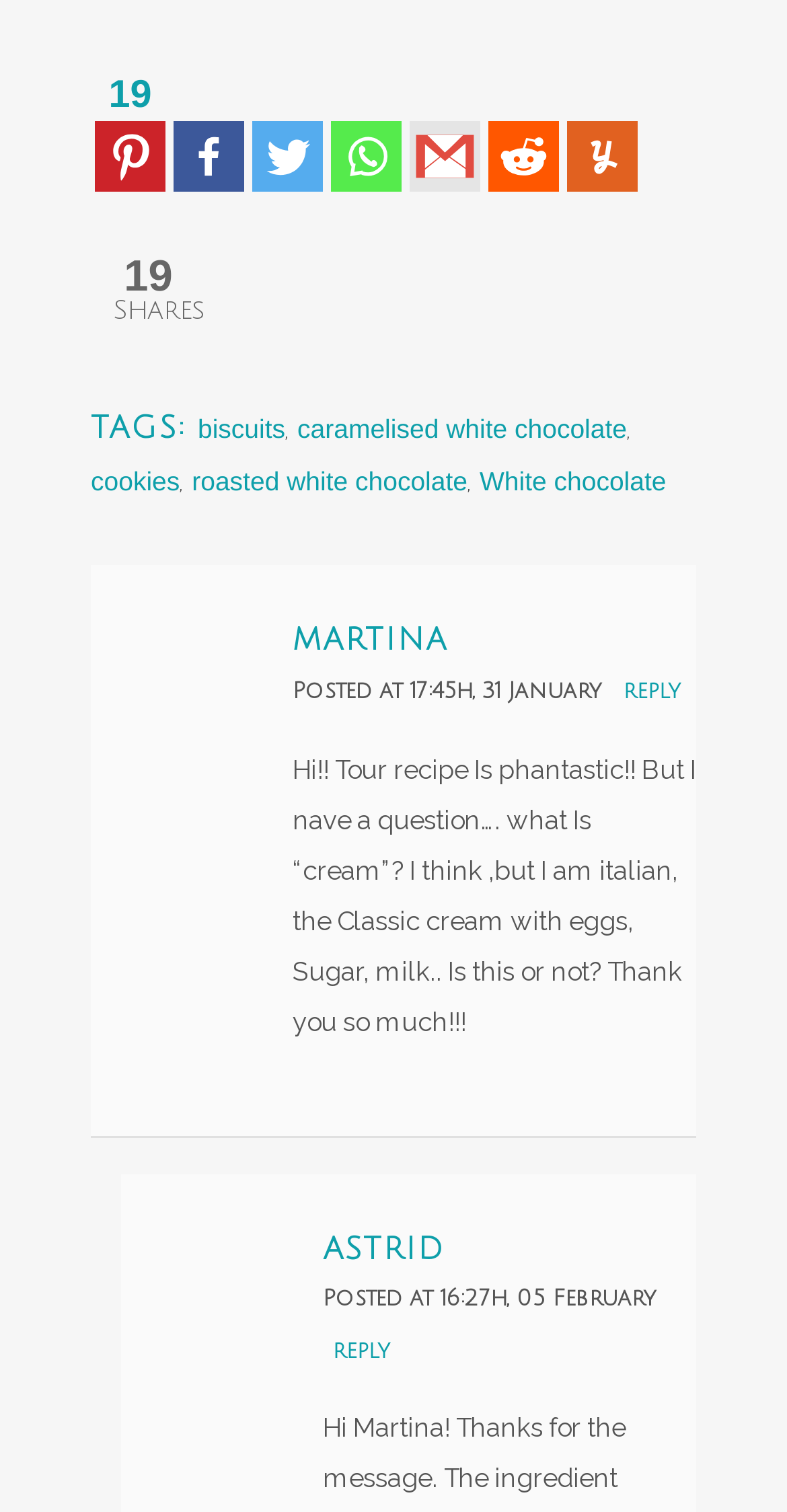Please identify the bounding box coordinates of the area that needs to be clicked to fulfill the following instruction: "View tags."

[0.115, 0.269, 0.236, 0.3]